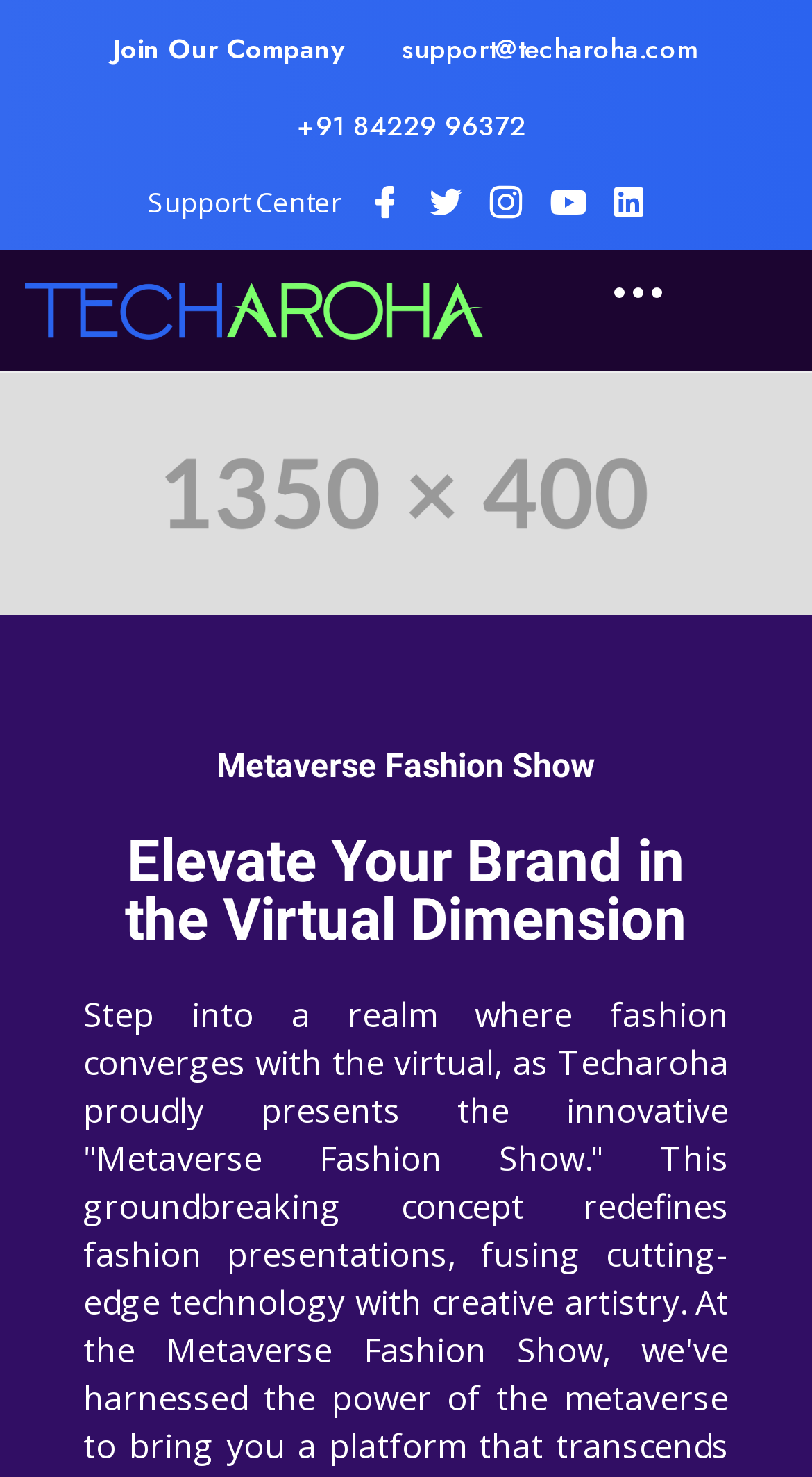What is the phone number for support?
Please answer the question with a detailed response using the information from the screenshot.

The phone number for support is '+91 84229 96372', which is mentioned as a link on the webpage.